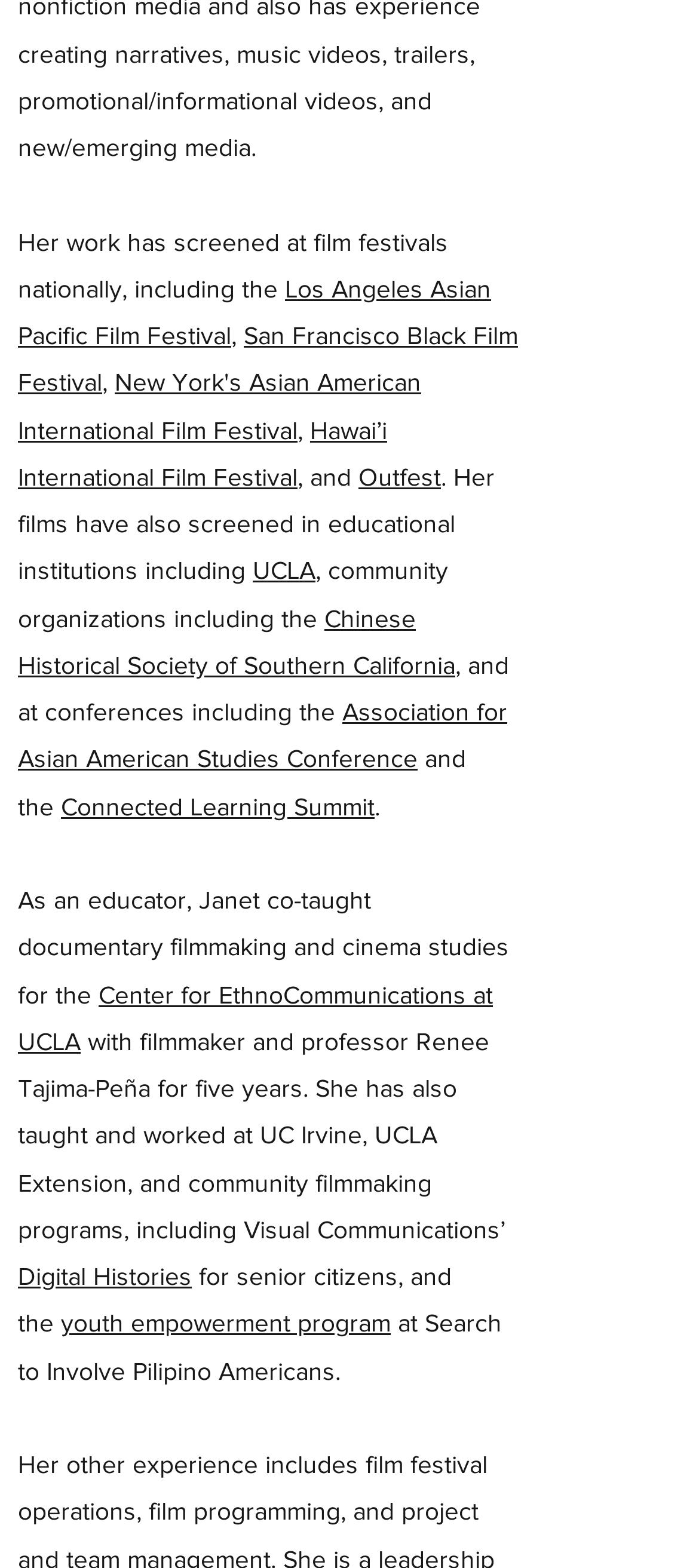Identify the bounding box for the described UI element. Provide the coordinates in (top-left x, top-left y, bottom-right x, bottom-right y) format with values ranging from 0 to 1: Digital Histories

[0.026, 0.805, 0.274, 0.823]